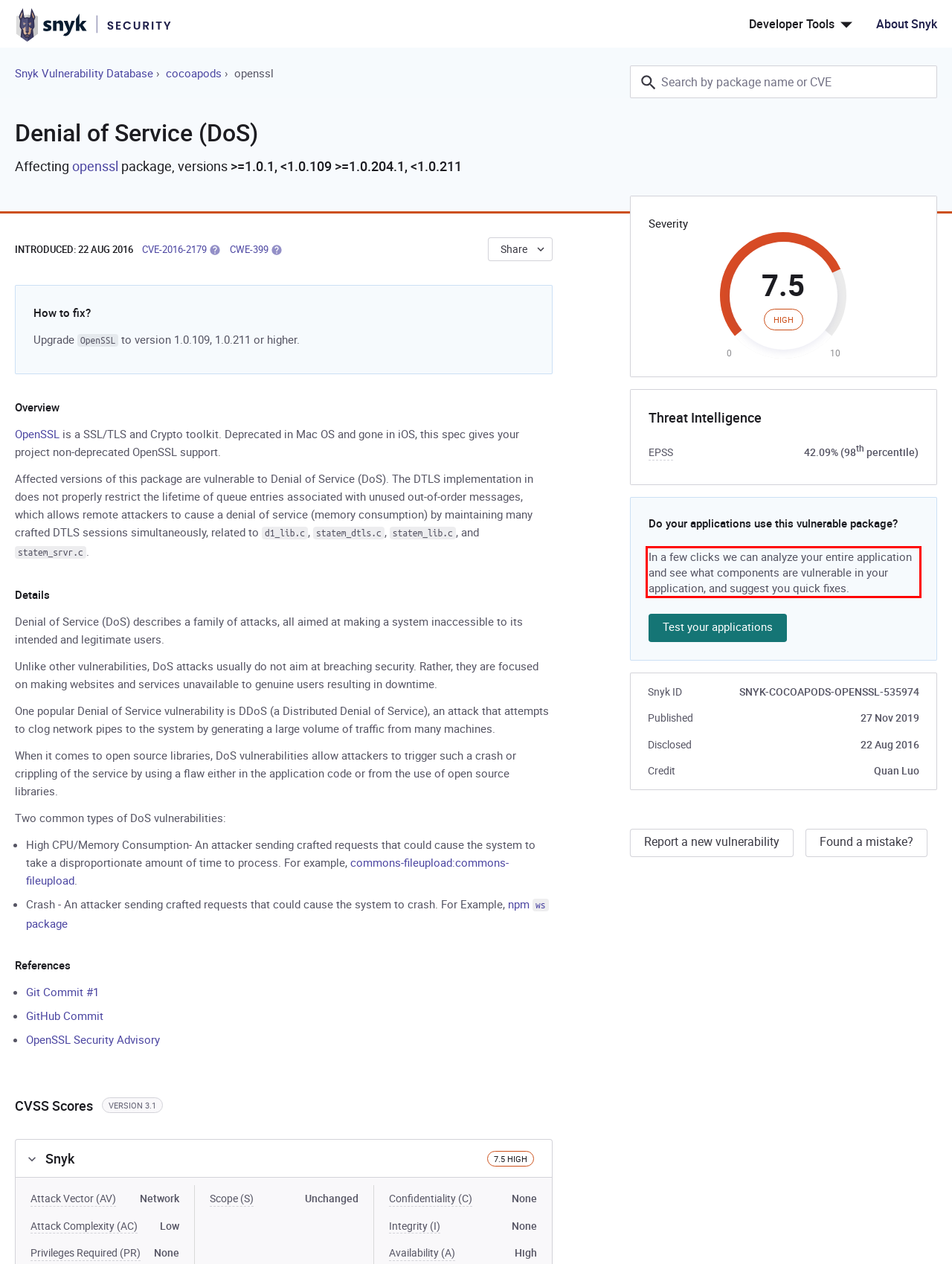You are provided with a screenshot of a webpage featuring a red rectangle bounding box. Extract the text content within this red bounding box using OCR.

In a few clicks we can analyze your entire application and see what components are vulnerable in your application, and suggest you quick fixes.